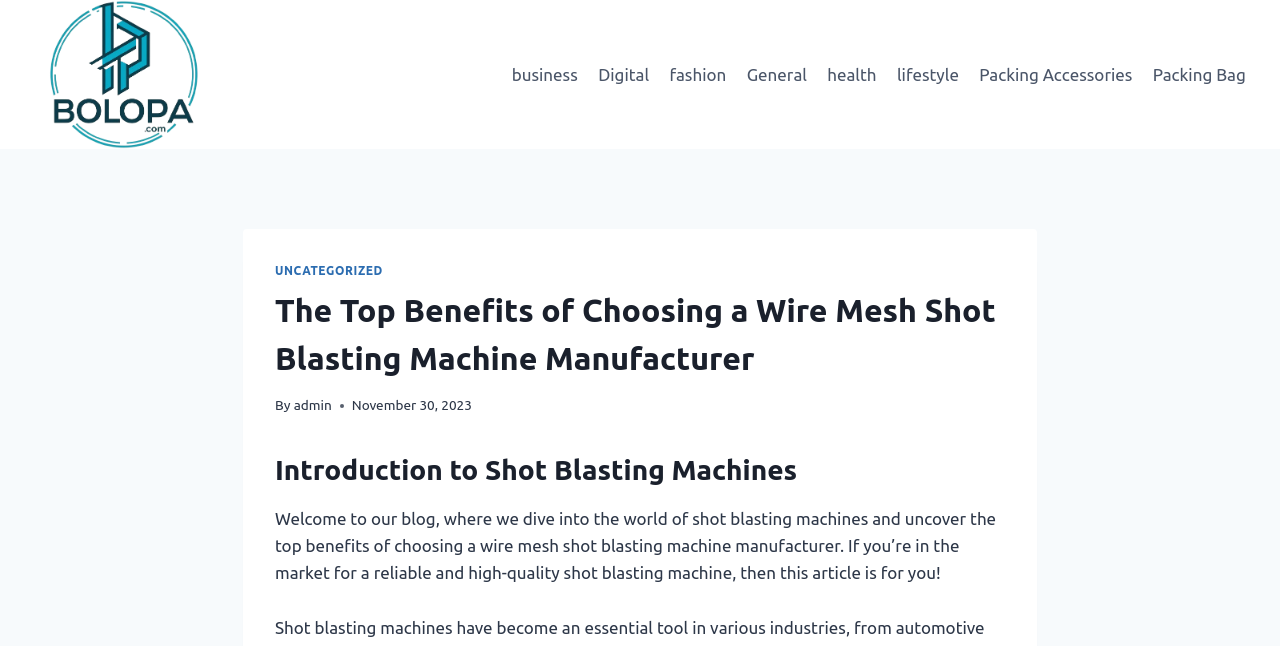What is the topic of the article?
Offer a detailed and full explanation in response to the question.

The topic of the article can be determined by reading the introduction, which mentions 'shot blasting machines' and 'wire mesh shot blasting machine manufacturer', indicating that the article is about shot blasting machines.